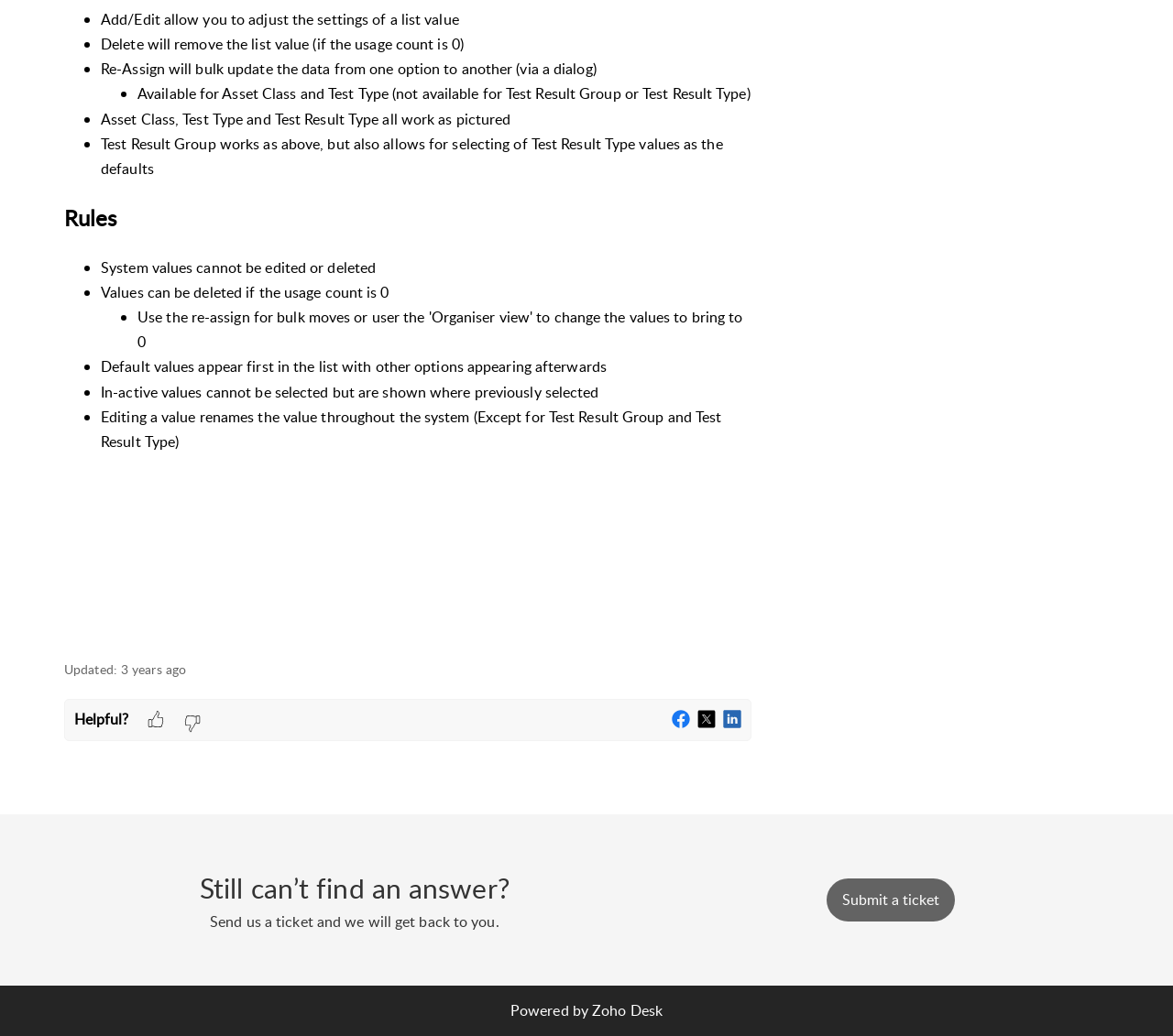What happens when the 'Delete' option is used?
Refer to the screenshot and deliver a thorough answer to the question presented.

The 'Delete' option removes the list value if the usage count is 0, as stated in the second bullet point on the webpage.